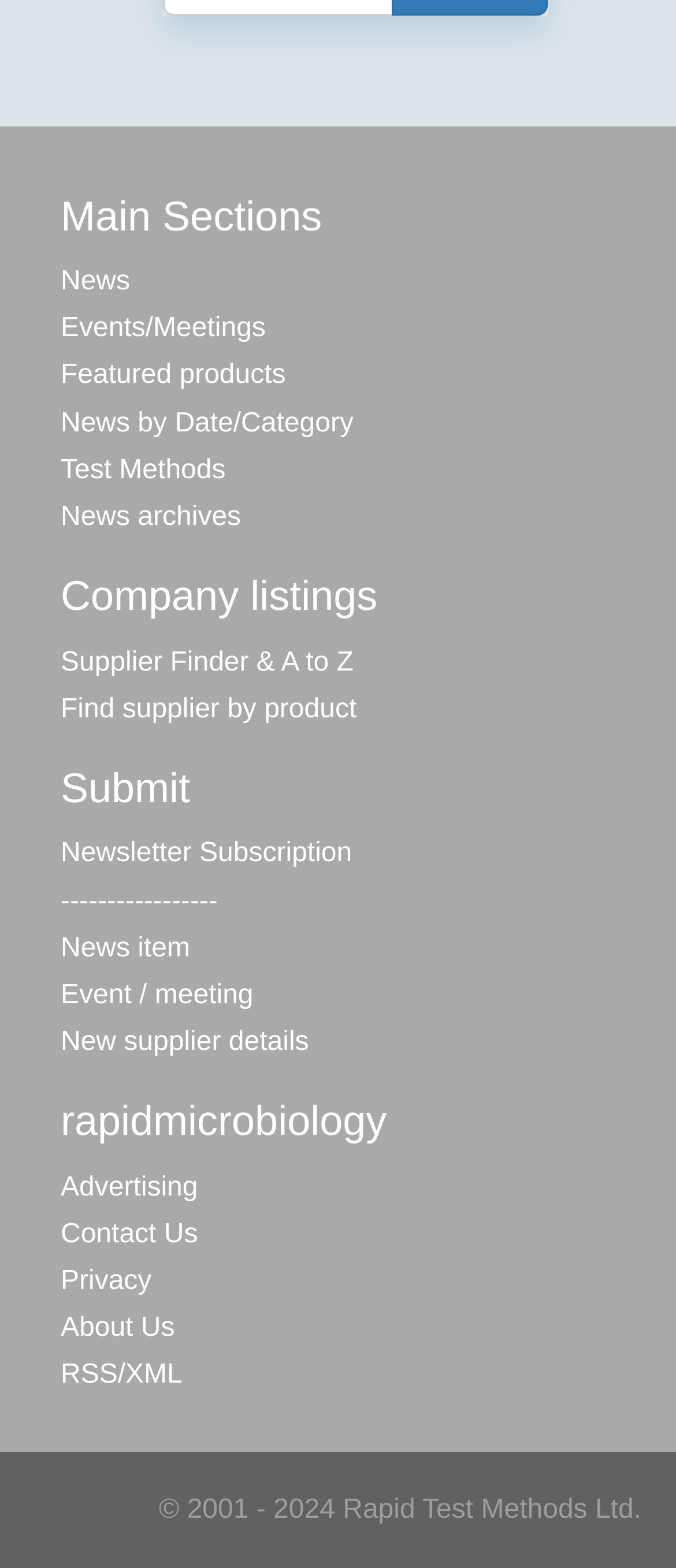What is the main category of the website?
Based on the image, provide your answer in one word or phrase.

Rapid Microbiology